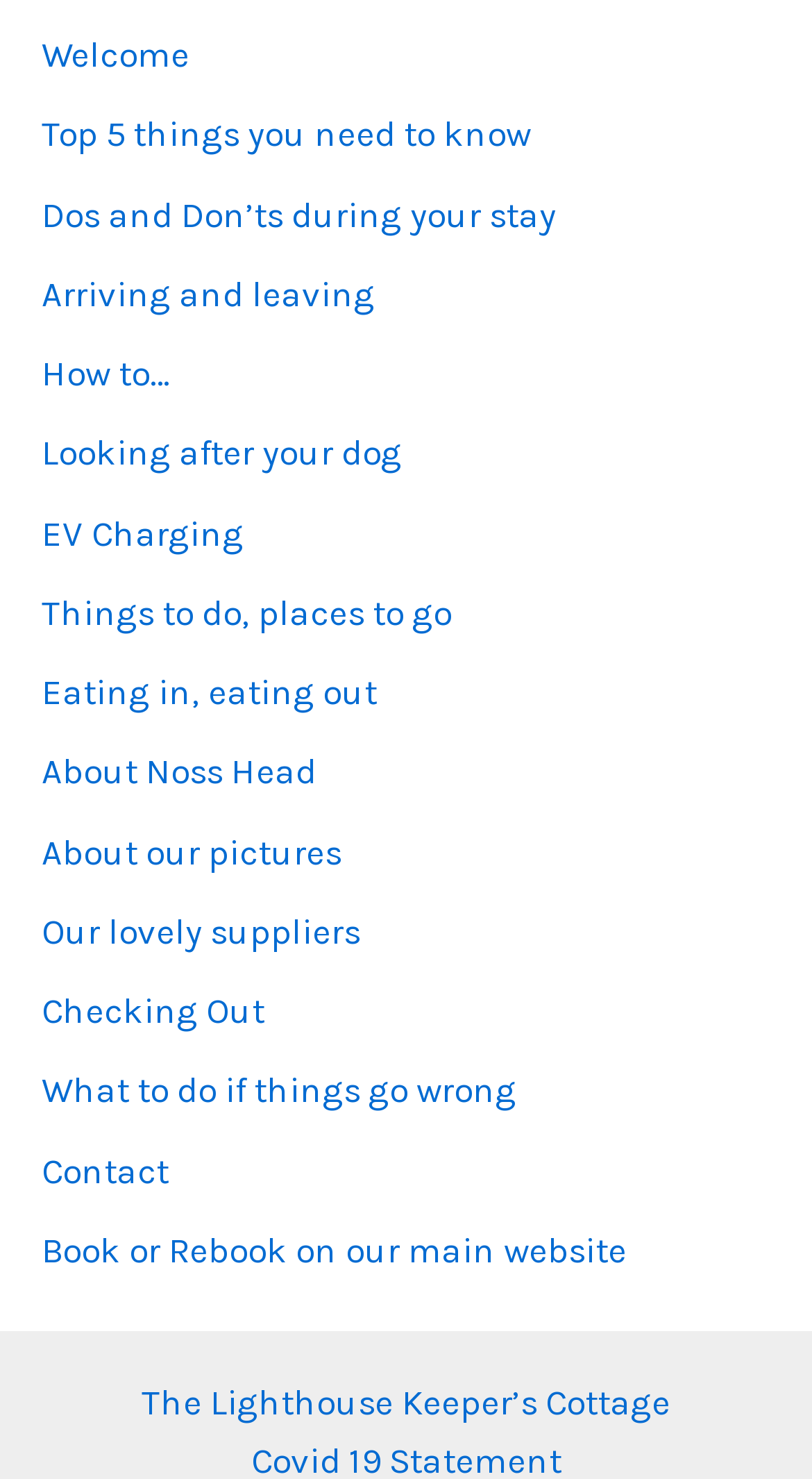Determine the bounding box coordinates of the section I need to click to execute the following instruction: "Go to 'The Lighthouse Keeper’s Cottage'". Provide the coordinates as four float numbers between 0 and 1, i.e., [left, top, right, bottom].

[0.123, 0.928, 0.877, 0.968]